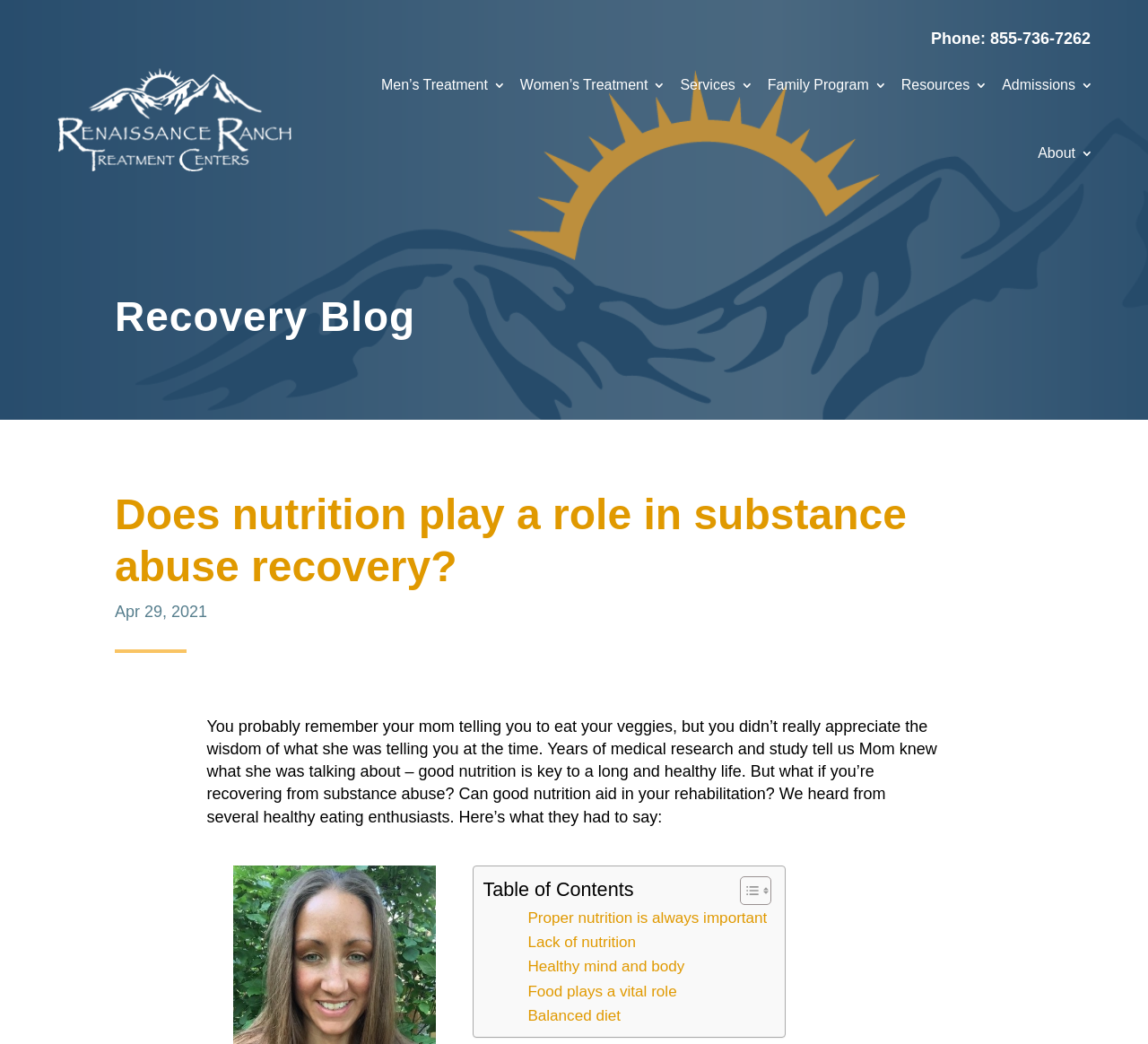Kindly determine the bounding box coordinates of the area that needs to be clicked to fulfill this instruction: "Toggle table of content".

[0.633, 0.838, 0.668, 0.867]